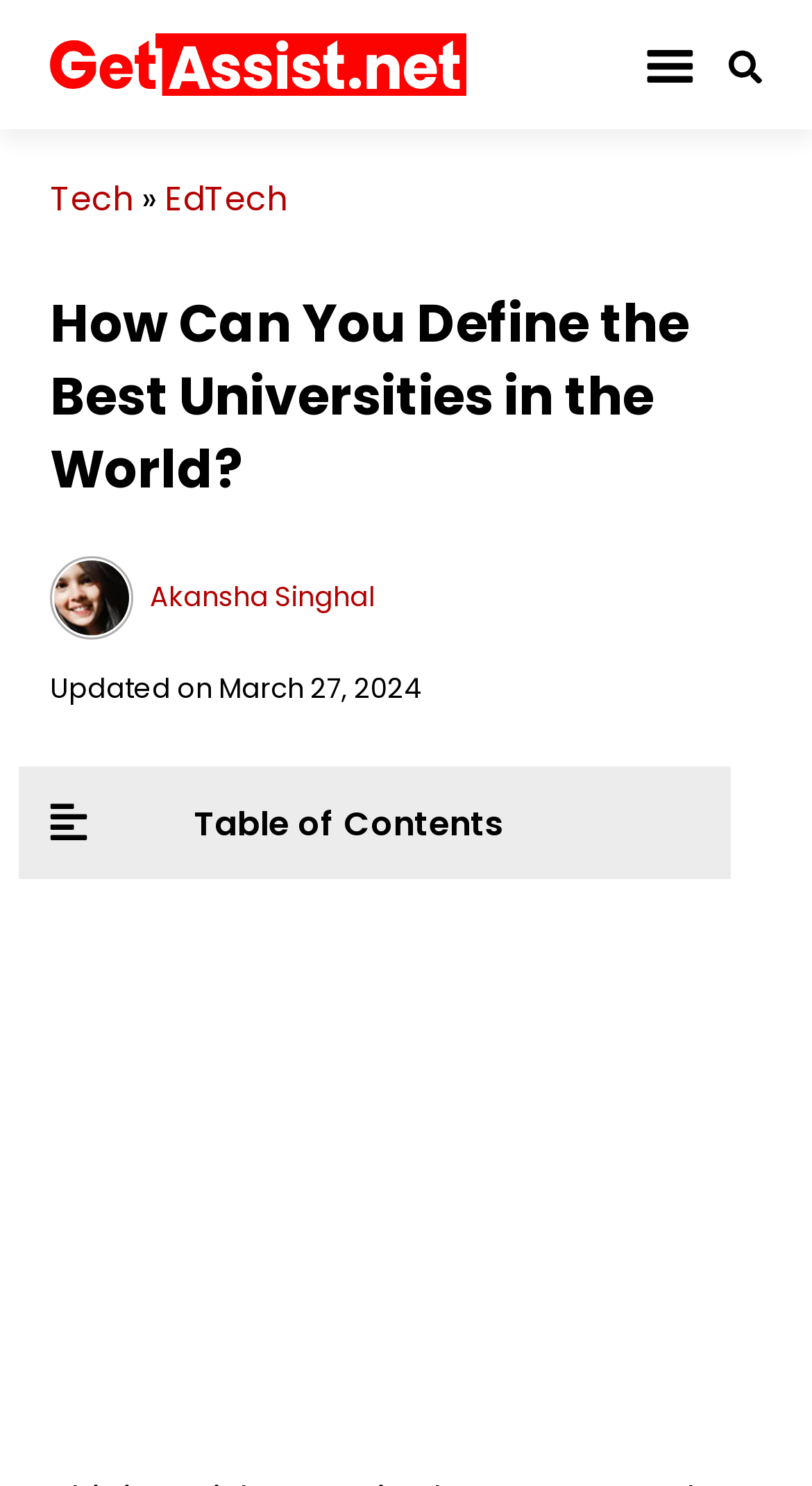Identify the bounding box of the HTML element described here: "Akansha Singhal". Provide the coordinates as four float numbers between 0 and 1: [left, top, right, bottom].

[0.185, 0.388, 0.462, 0.415]